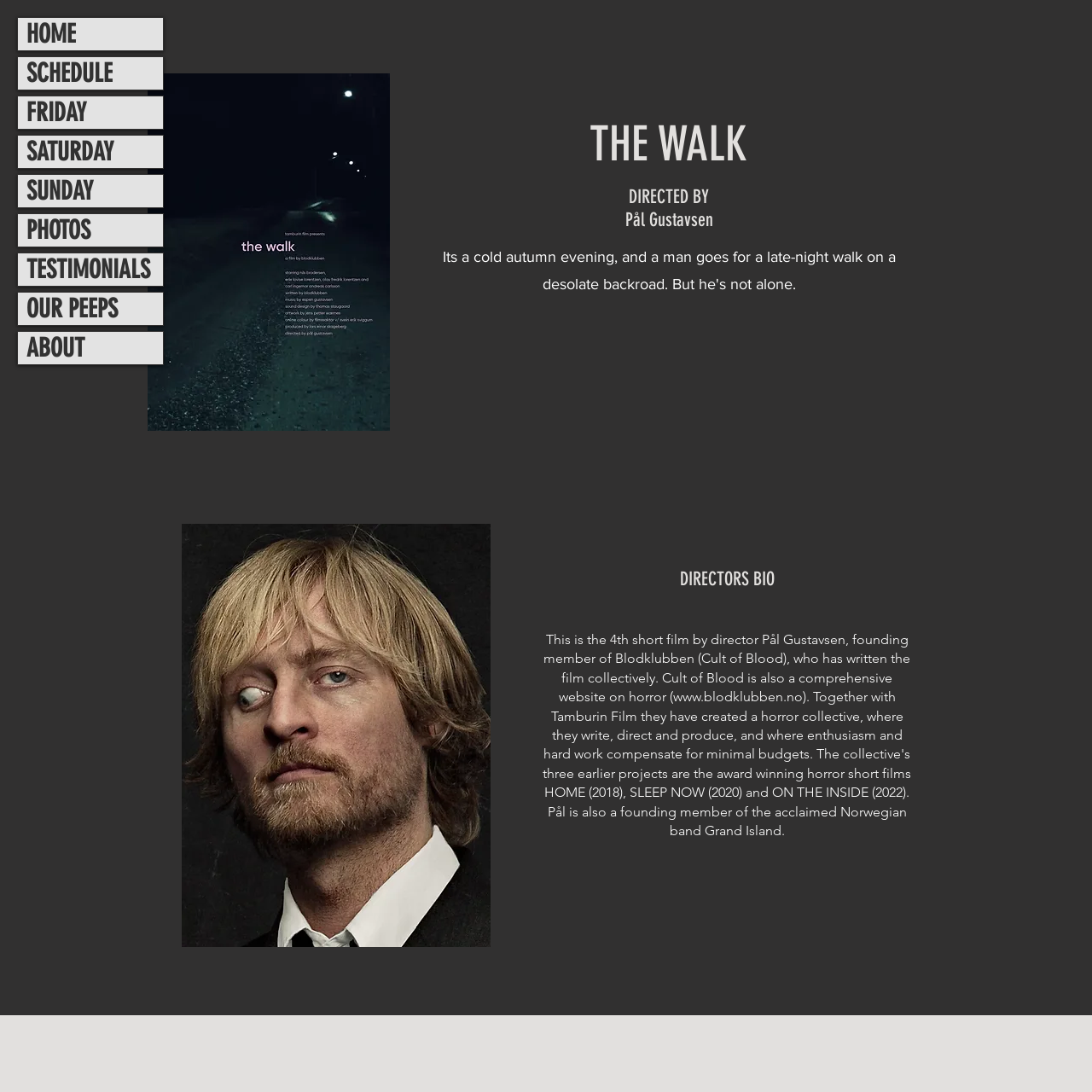Elaborate on the different components and information displayed on the webpage.

The webpage is about a short film called "THE WALK" directed by Pål Gustavsen. At the top, there is a navigation menu with 9 links: "HOME", "SCHEDULE", "FRIDAY", "SATURDAY", "SUNDAY", "PHOTOS", "TESTIMONIALS", "OUR PEEPS", and "ABOUT". 

Below the navigation menu, there is a poster image for the film, taking up about a quarter of the page. To the right of the poster, there are three headings: "THE WALK", "DIRECTED BY Pål Gustavsen", and "DIRECTORS BIO". 

Below the poster, there is a headshot image of the director, Pål Gustavsen, taking up about half of the page. To the right of the headshot, there is a paragraph of text describing the director's background, mentioning that this is his 4th short film and that he is a founding member of Blodklubben, a horror website. The text also includes a link to the website, www.blodklubben.no.